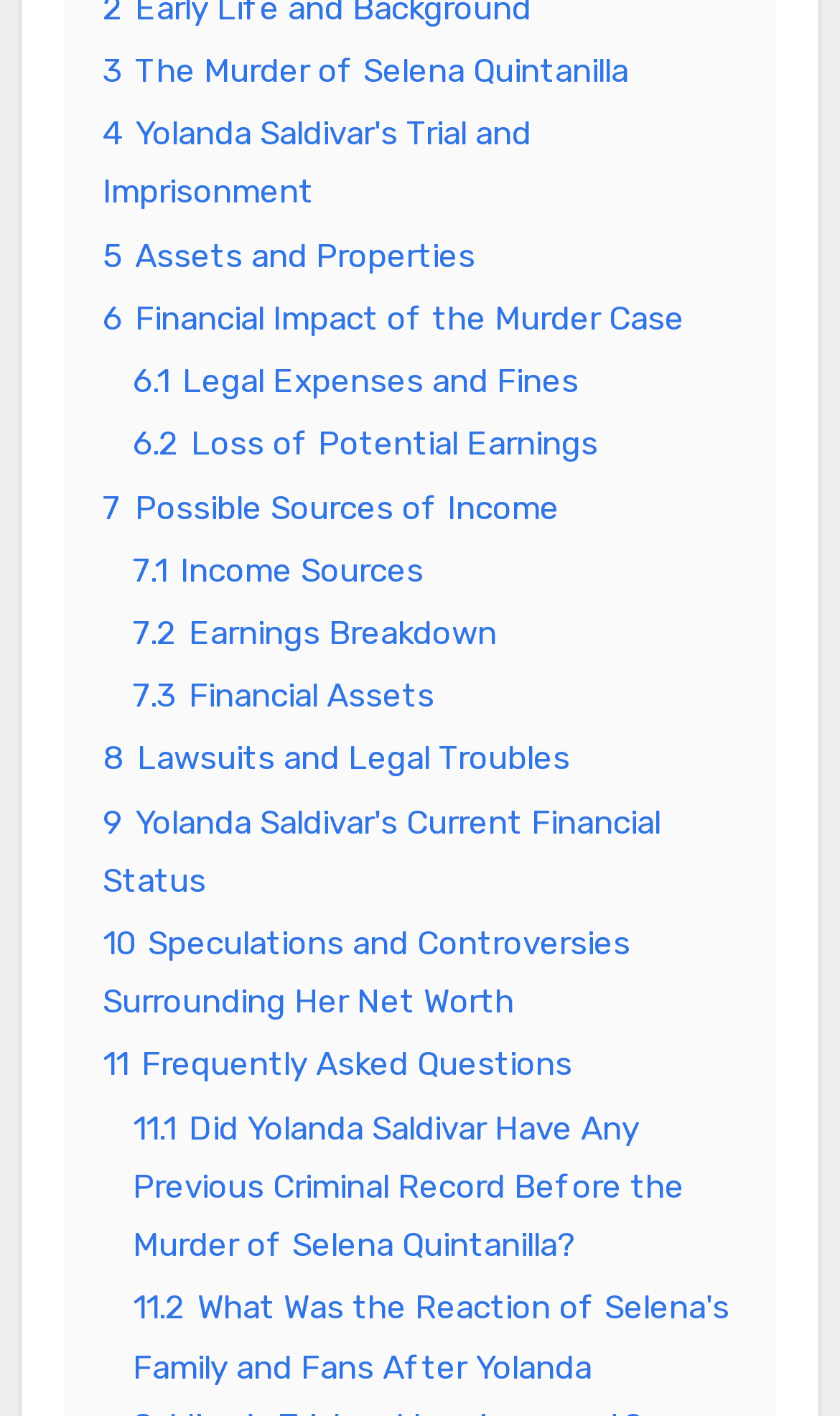Please identify the bounding box coordinates for the region that you need to click to follow this instruction: "Read '9 Yolanda Saldivar's Current Financial Status'".

[0.122, 0.567, 0.787, 0.636]